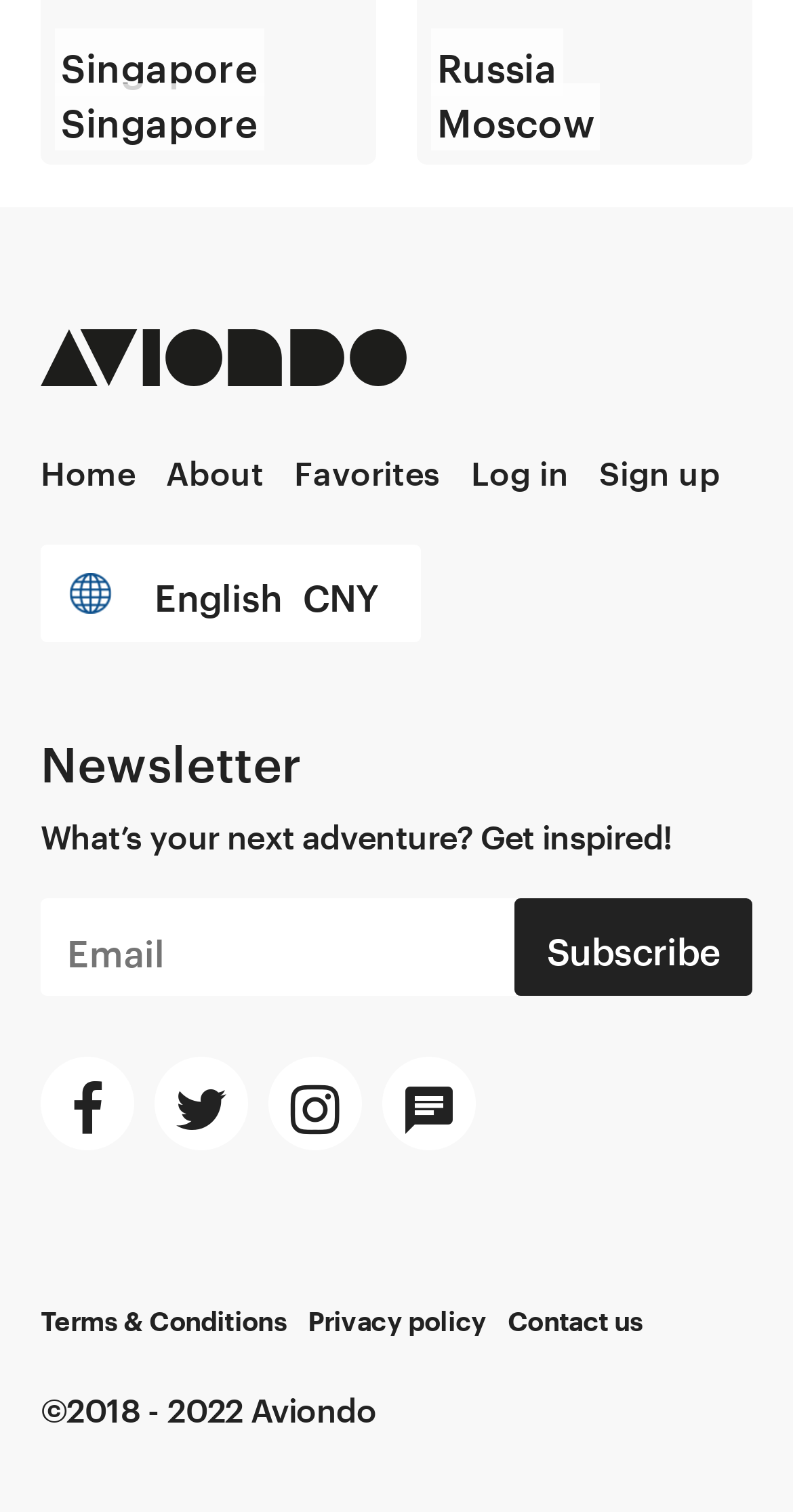What is the name of the website?
Please provide a detailed and comprehensive answer to the question.

The name of the website can be found in the top-left corner of the webpage, where the logo 'Aviondo' is displayed.